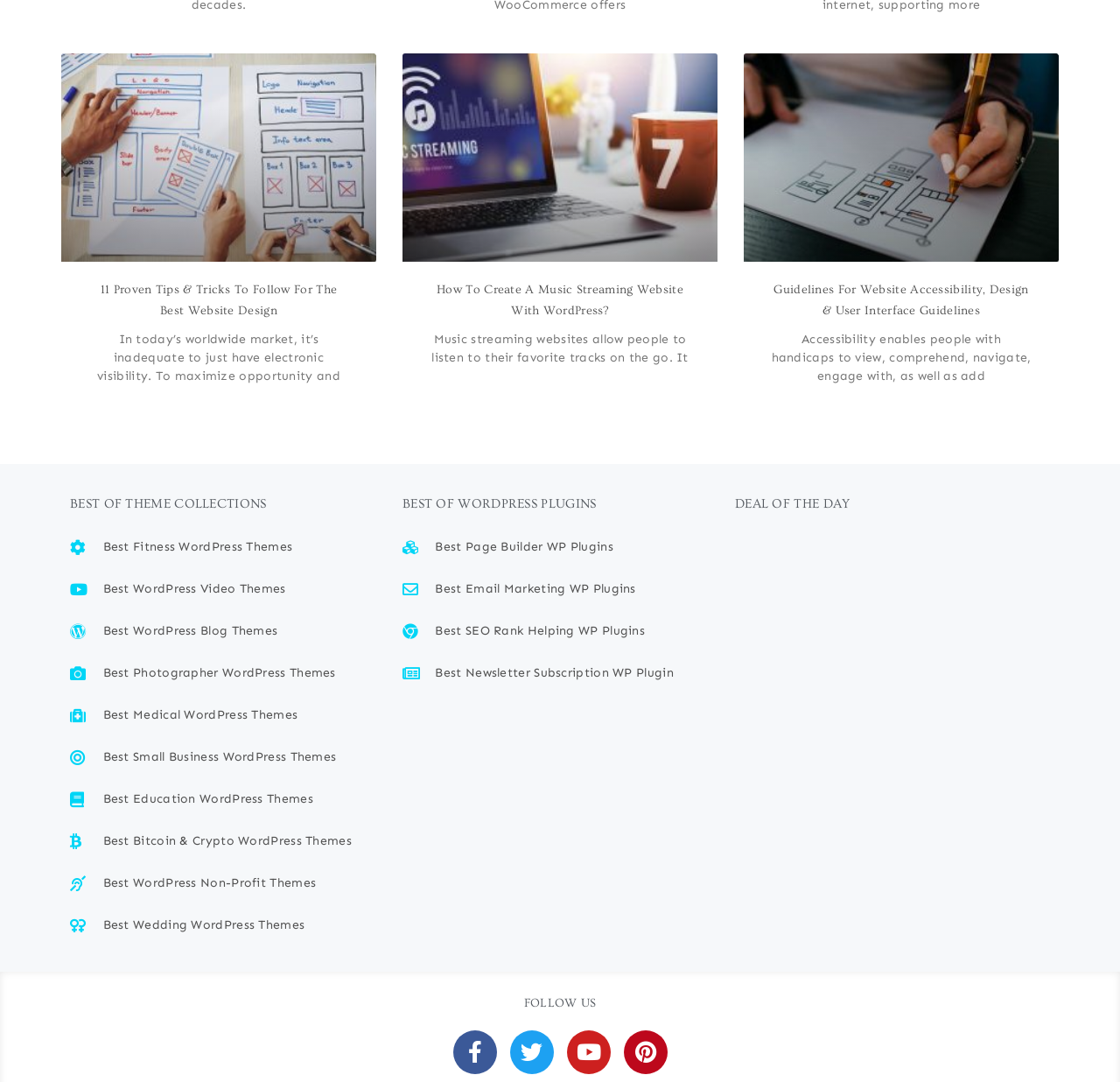What is the main topic of the first article?
Please answer the question with a single word or phrase, referencing the image.

Website Design